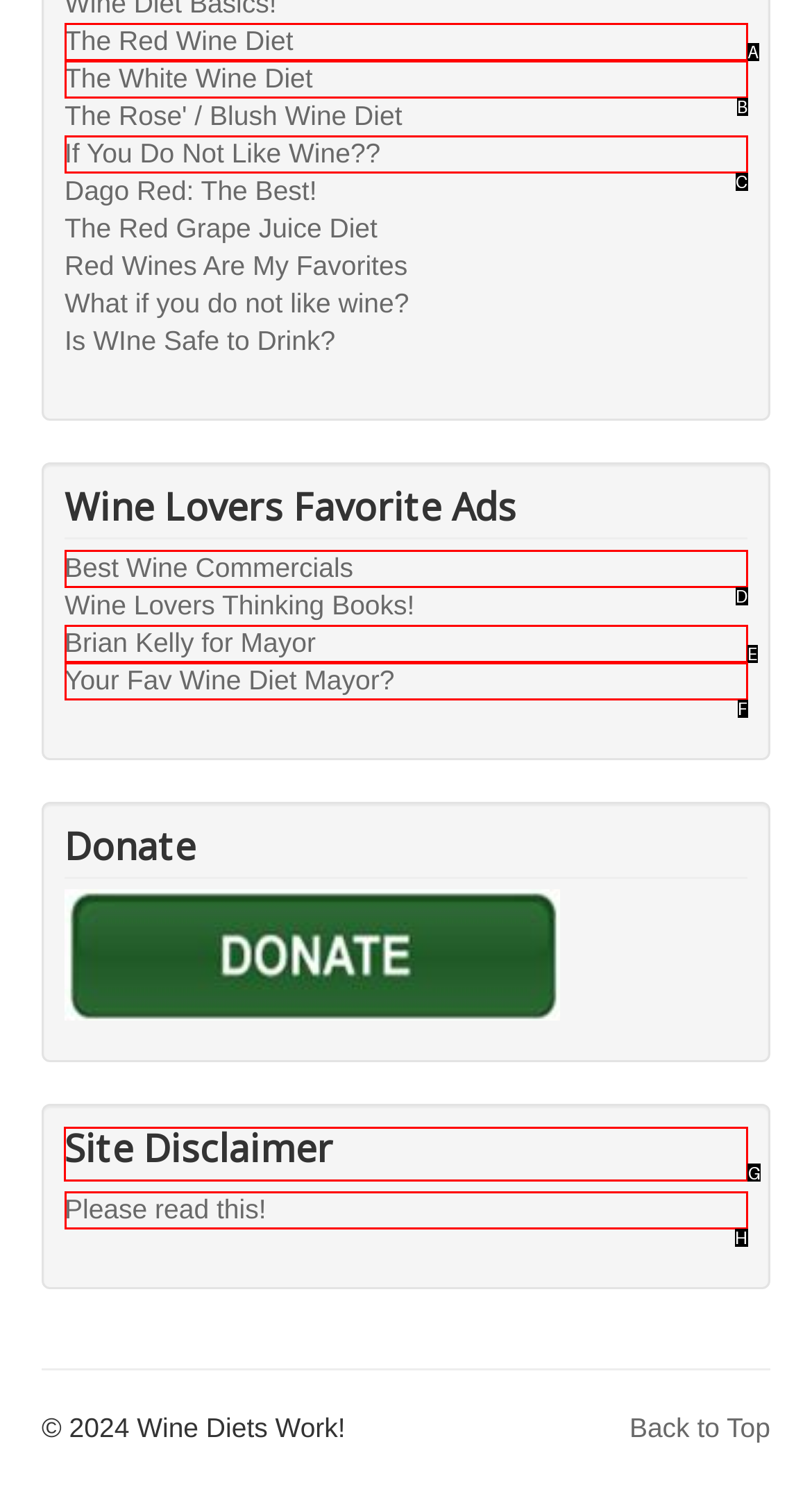Identify the correct option to click in order to complete this task: Read the site disclaimer
Answer with the letter of the chosen option directly.

G